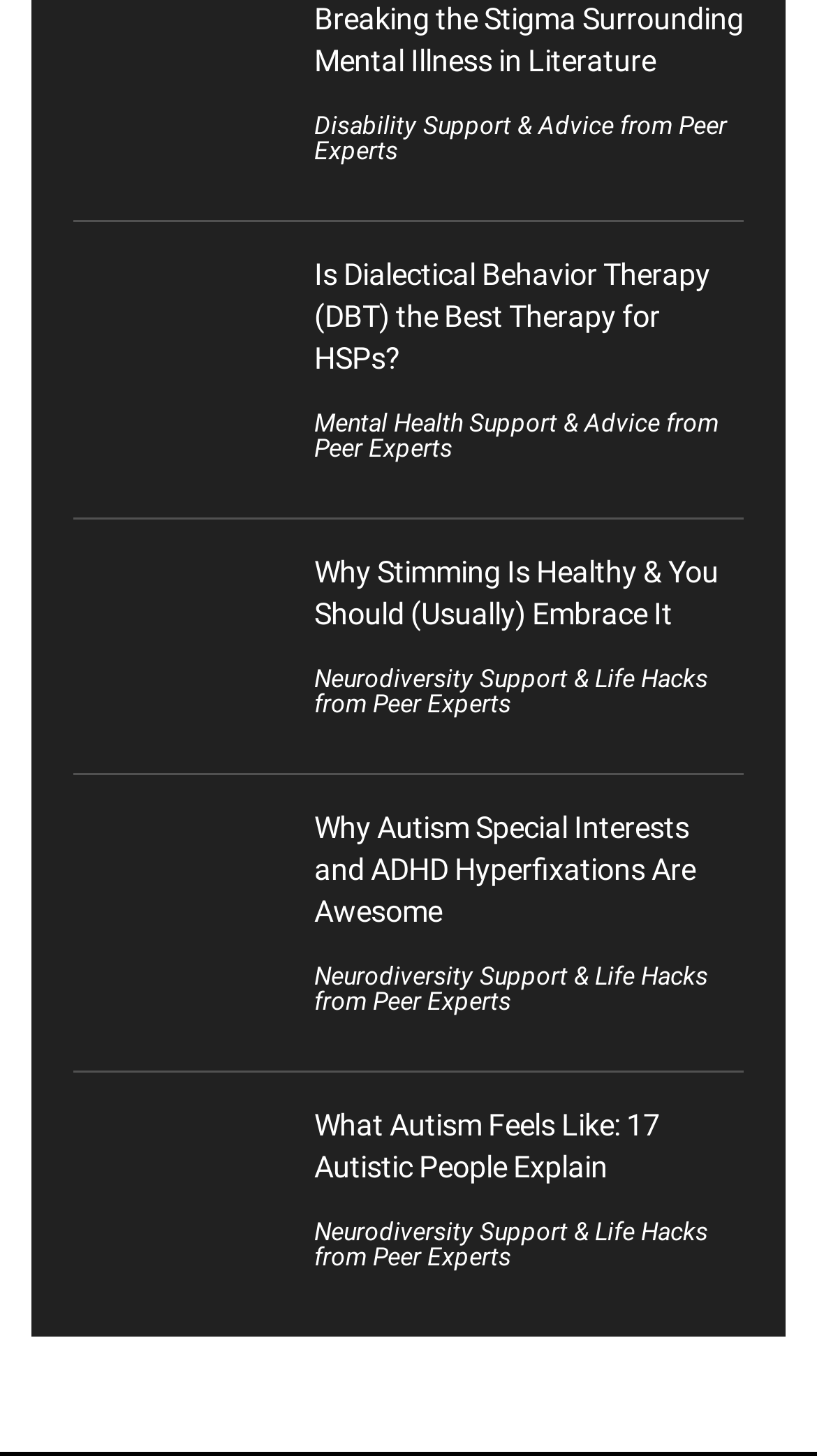Provide your answer in a single word or phrase: 
How are the articles organized on the webpage?

Vertically